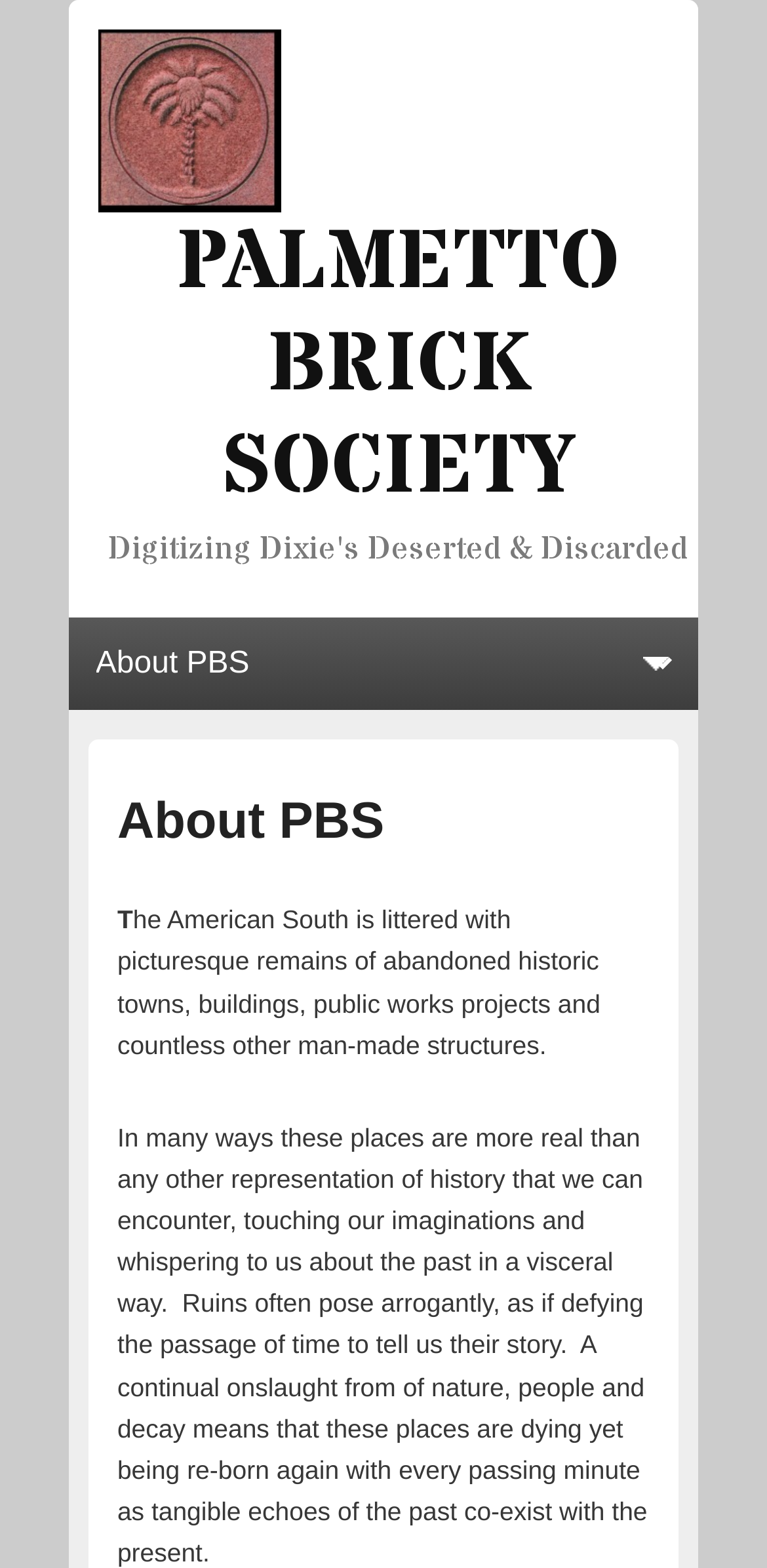What is the name of the society?
Carefully examine the image and provide a detailed answer to the question.

The name of the society can be found in the heading element at the top of the page, which reads 'PALMETTO BRICK SOCIETY PALMETTO BRICK SOCIETY Digitizing Dixie's Deserted & Discarded'. Additionally, the image element with the same name is located next to the heading, further confirming the society's name.